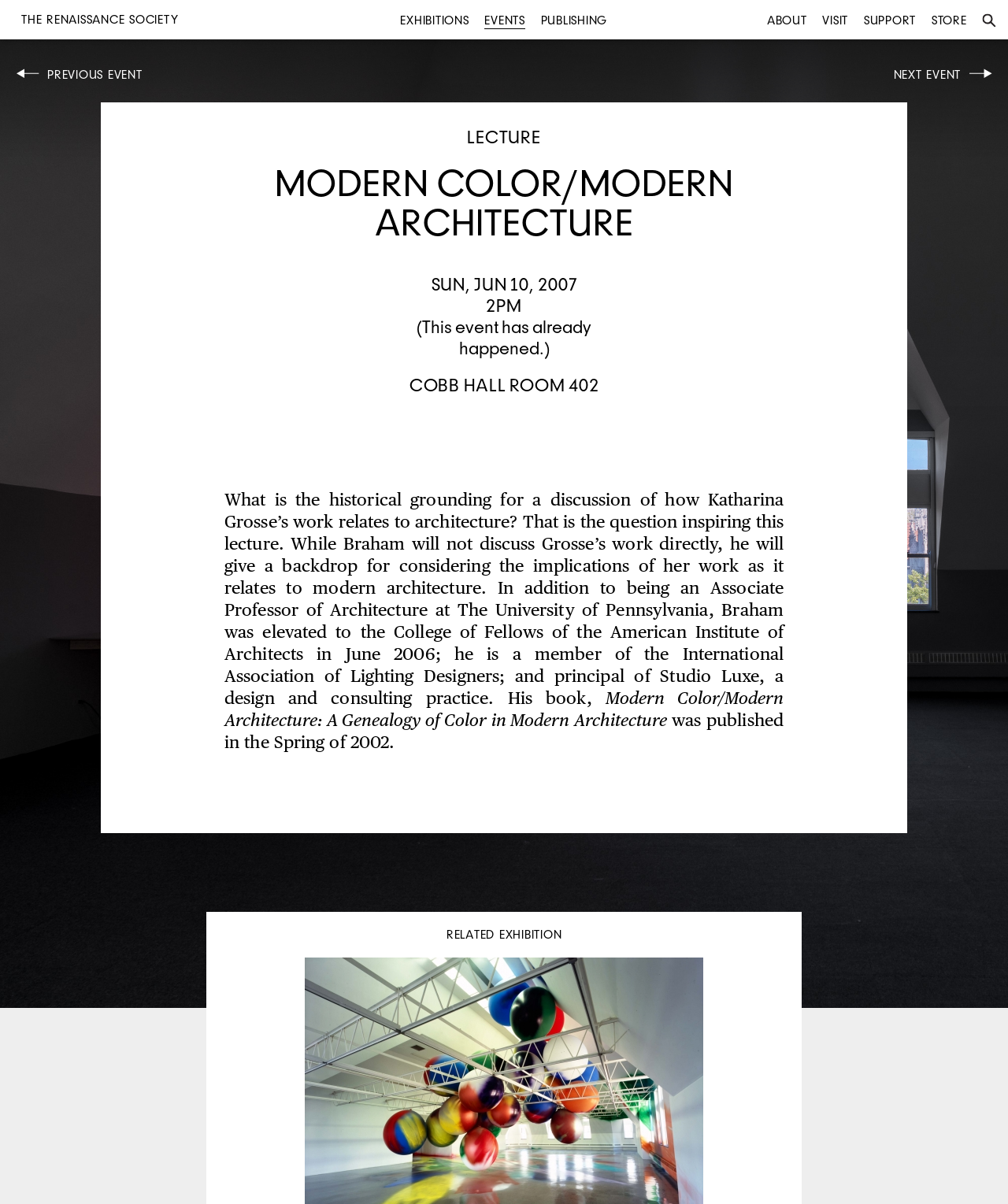Please specify the bounding box coordinates of the clickable section necessary to execute the following command: "View the lecture details".

[0.0, 0.046, 0.219, 0.129]